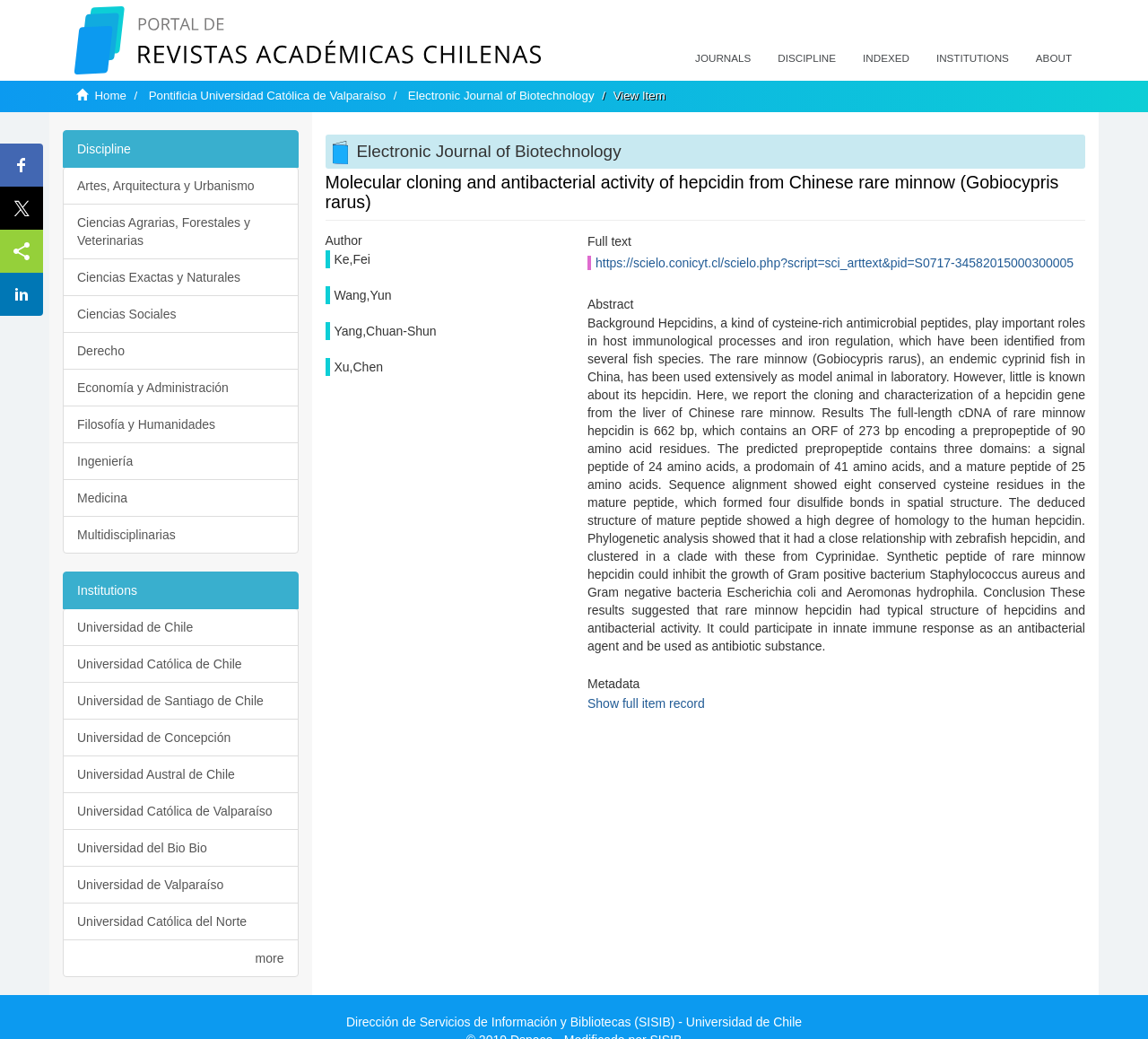Determine the bounding box coordinates of the clickable element to achieve the following action: 'Browse publications from Pontificia Universidad Católica de Valparaíso'. Provide the coordinates as four float values between 0 and 1, formatted as [left, top, right, bottom].

[0.129, 0.085, 0.336, 0.098]